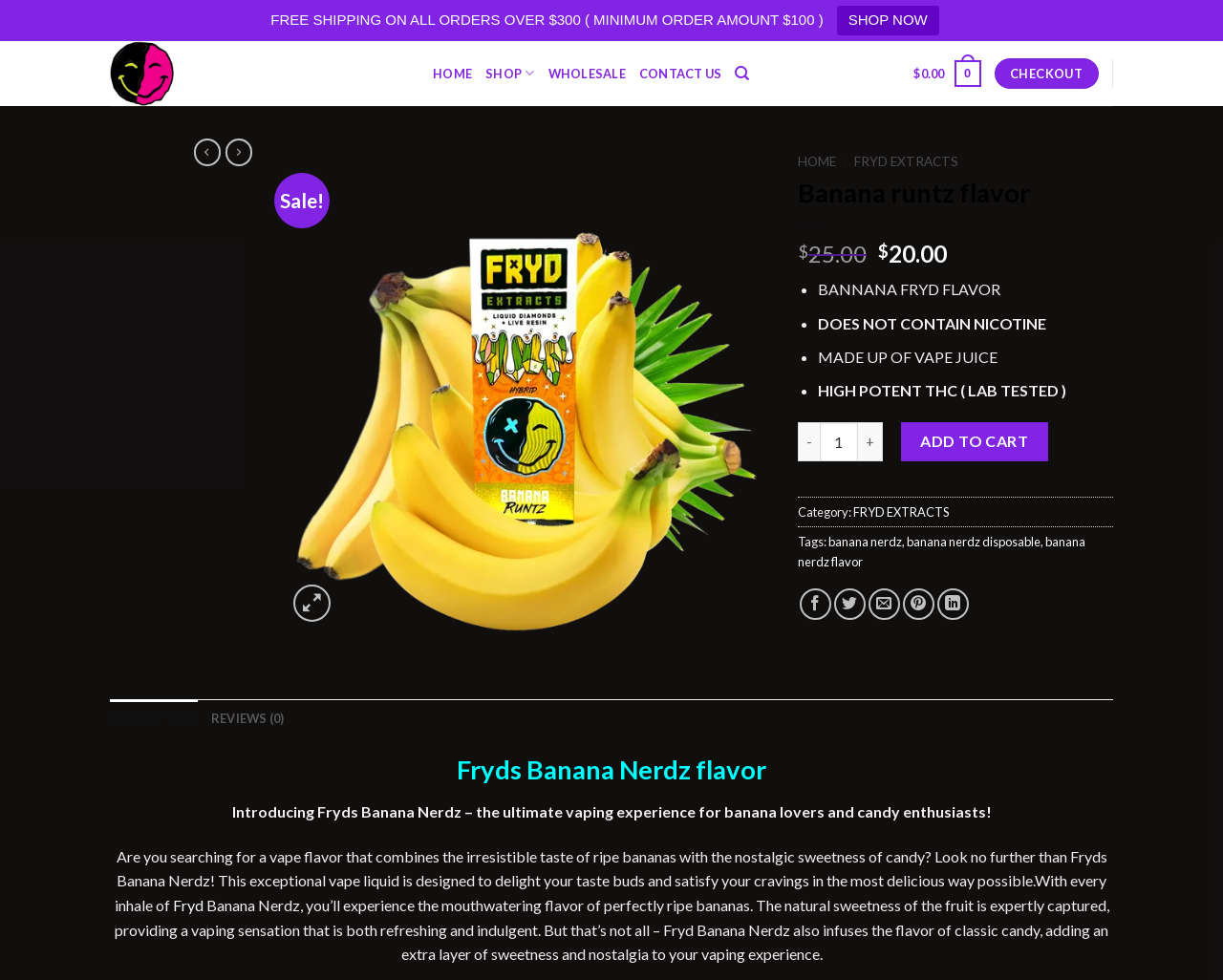Determine the bounding box of the UI component based on this description: "alt="Fryd Cart" title="Fryd_BananaRuntz_1200x1200"". The bounding box coordinates should be four float values between 0 and 1, i.e., [left, top, right, bottom].

[0.23, 0.384, 0.629, 0.403]